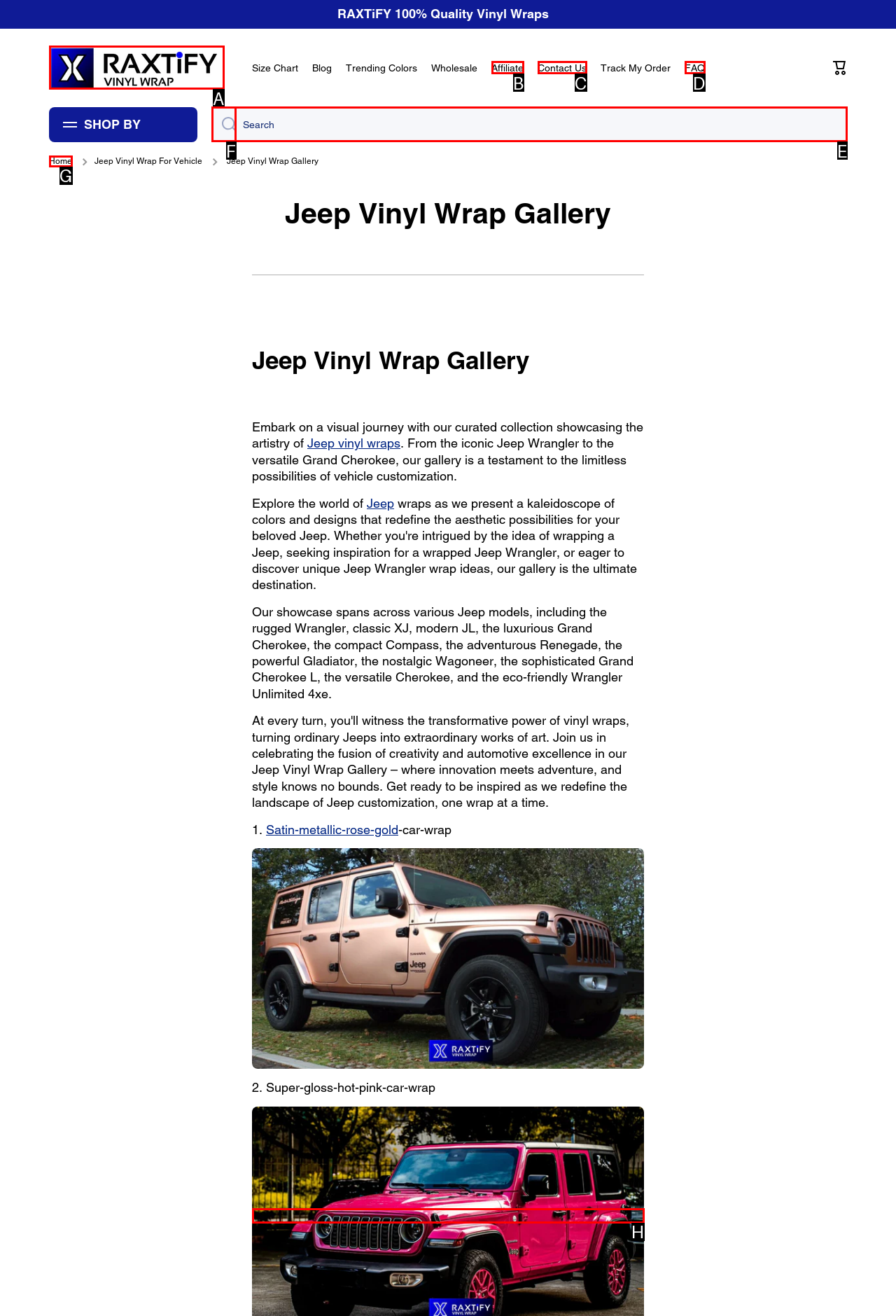Determine which HTML element best suits the description: Contact Us. Reply with the letter of the matching option.

C